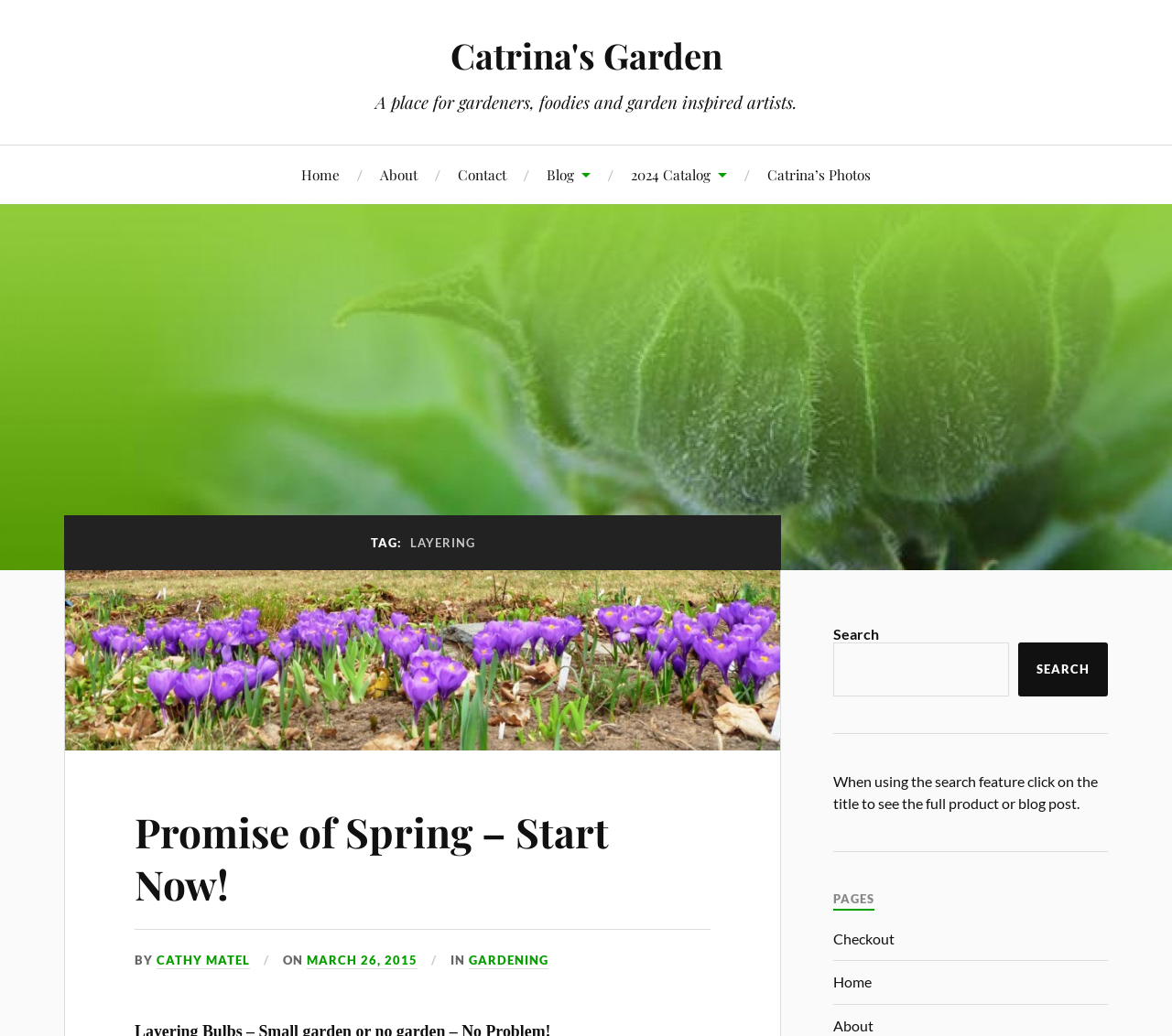What is the name of the garden?
Answer the question with detailed information derived from the image.

The name of the garden can be found in the top-left corner of the webpage, where it says 'Layering – Catrina's Garden'. This is also a link that can be clicked to navigate to the homepage of the garden.